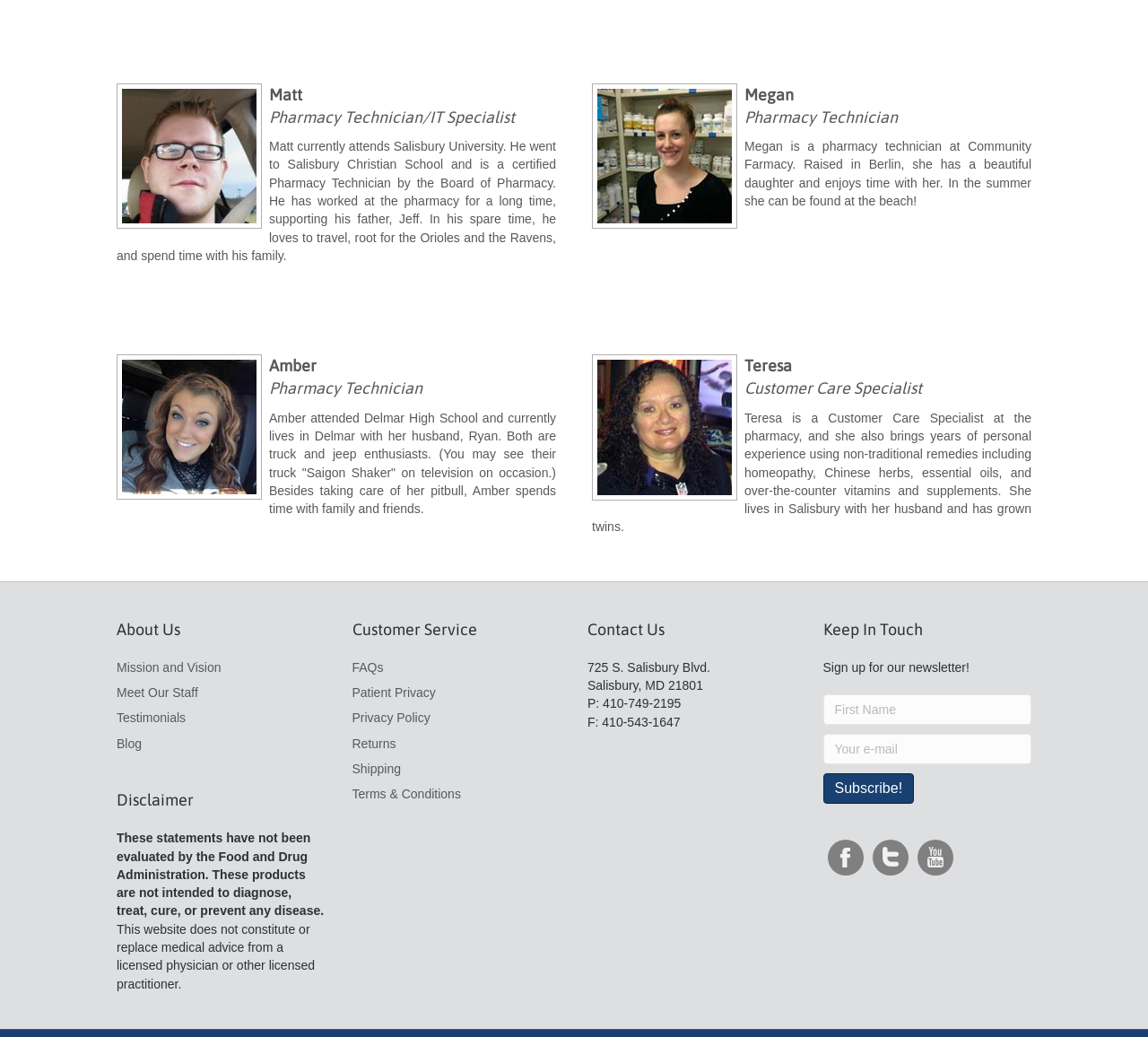What is the address of the pharmacy?
Look at the image and respond with a one-word or short-phrase answer.

725 S. Salisbury Blvd.